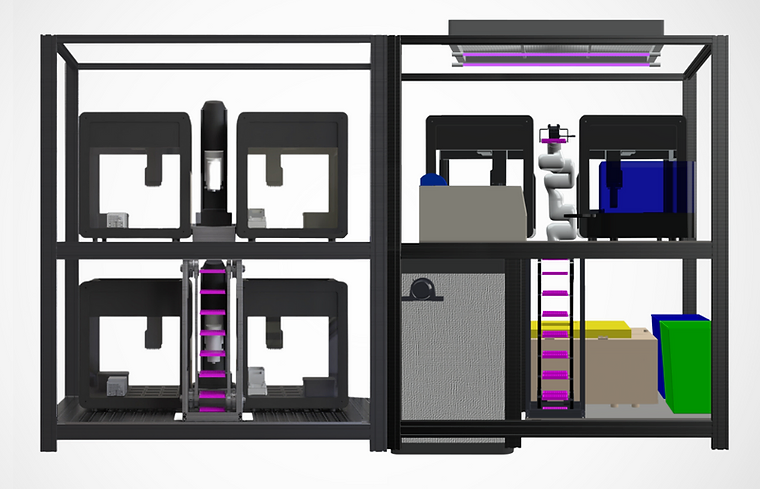Based on the image, please elaborate on the answer to the following question:
What is the purpose of the pink-laden column?

The caption suggests that the pink-laden column is part of a well-organized system for sample management or robotic access, indicating its role in the laboratory automation process.